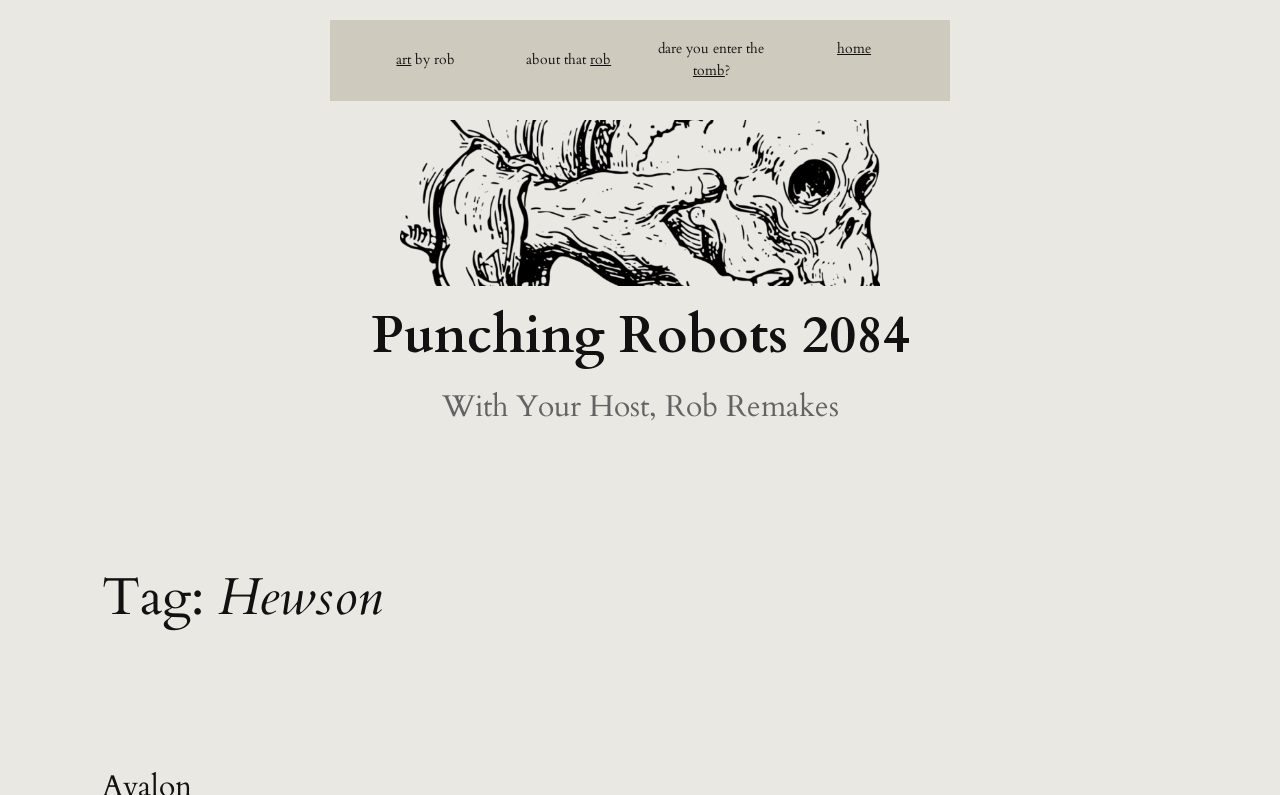Using the format (top-left x, top-left y, bottom-right x, bottom-right y), provide the bounding box coordinates for the described UI element. All values should be floating point numbers between 0 and 1: General

None